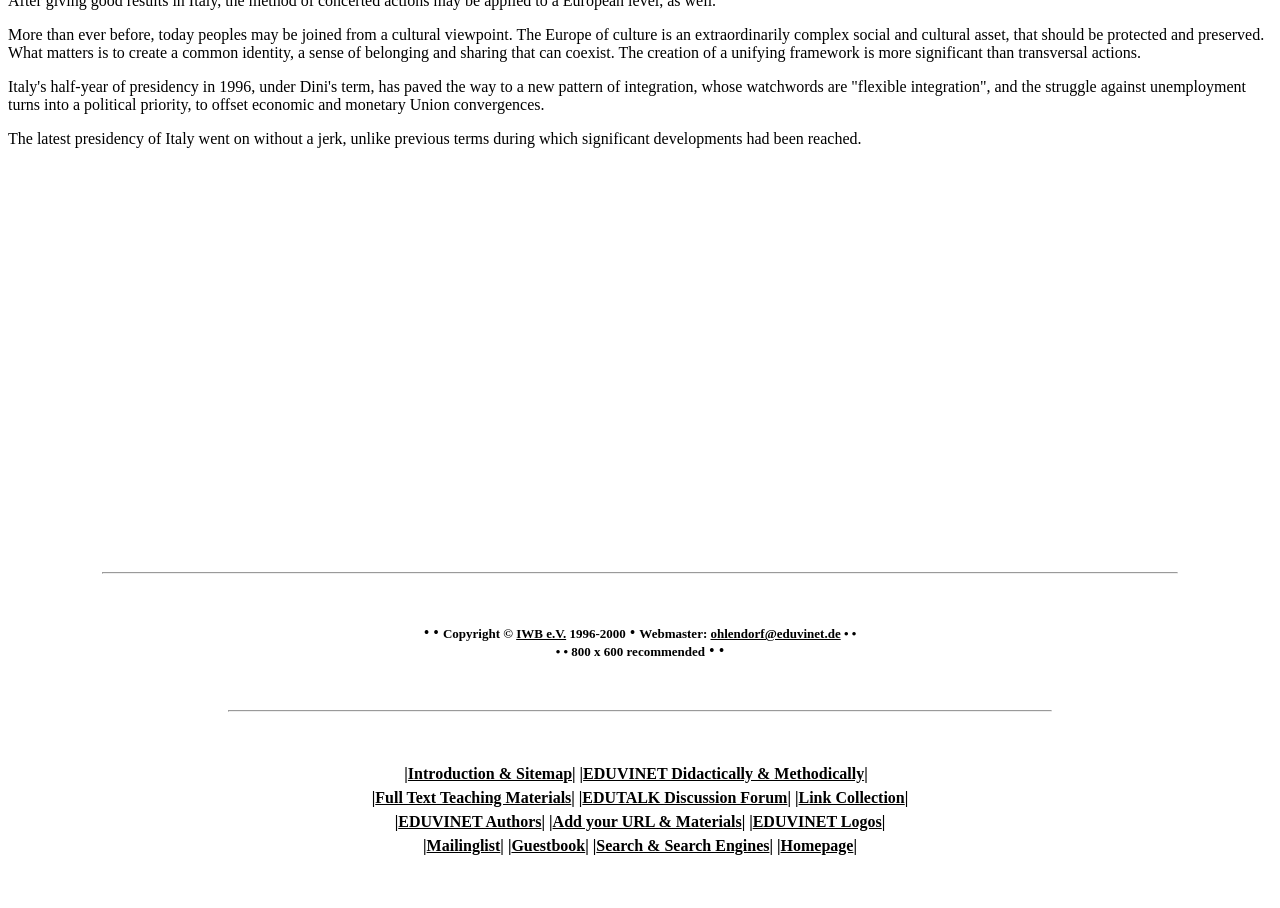Please locate the bounding box coordinates for the element that should be clicked to achieve the following instruction: "Access EDUVINET Didactically & Methodically". Ensure the coordinates are given as four float numbers between 0 and 1, i.e., [left, top, right, bottom].

[0.452, 0.841, 0.679, 0.863]